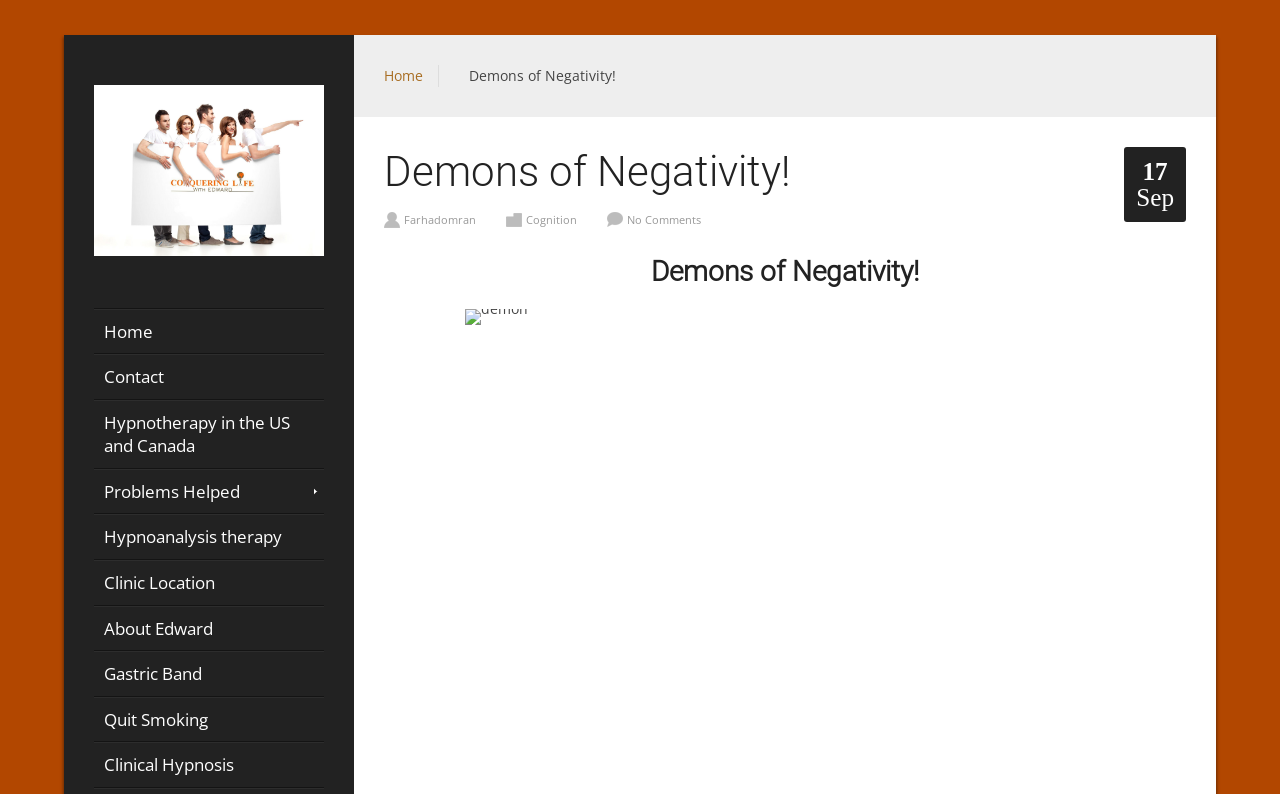What is the phone number on the webpage?
Please provide a detailed and thorough answer to the question.

I found the phone number by looking at the top of the webpage, where it says 'Weybridge Hypnosis: 44 7460 802165'.